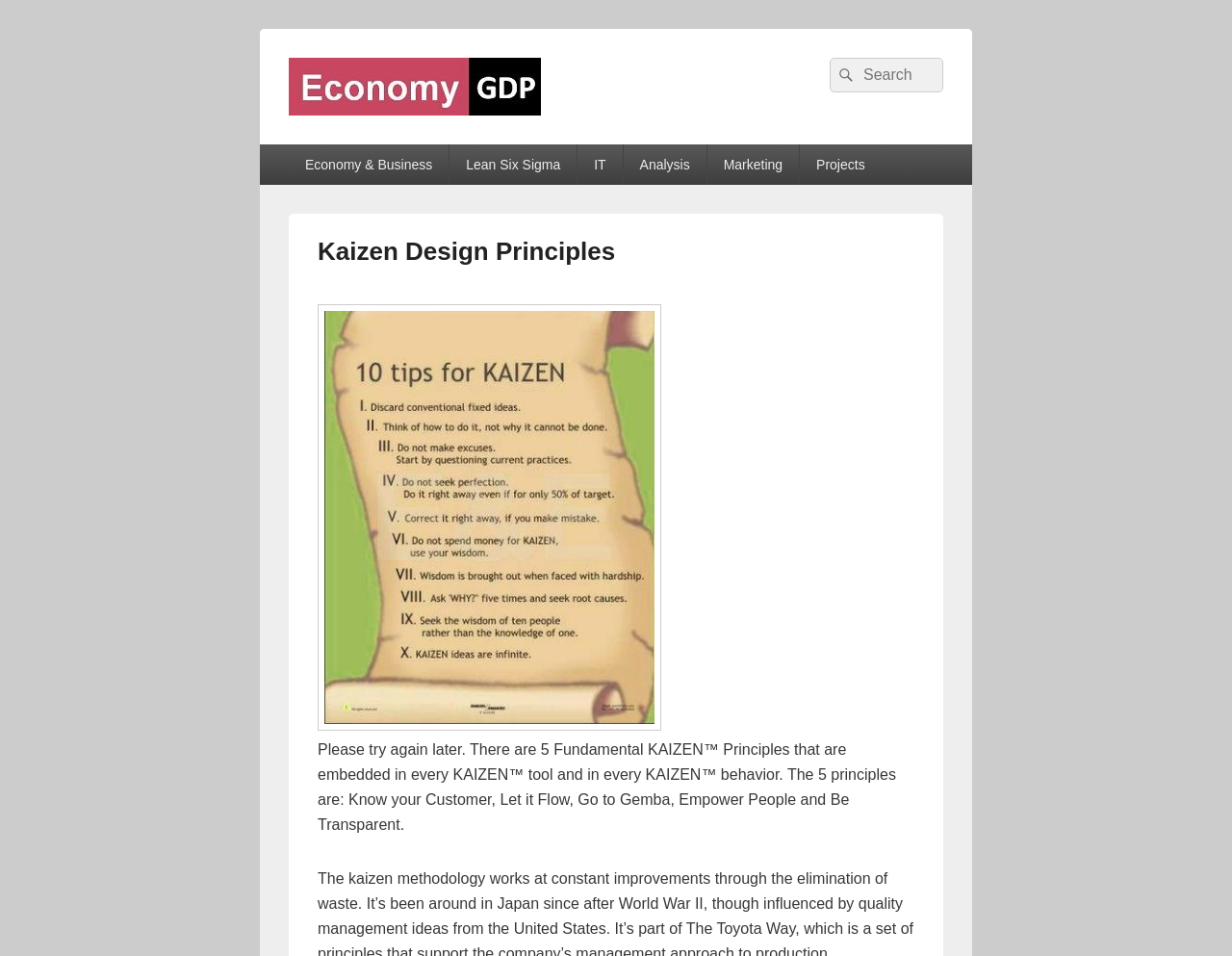Find the bounding box of the UI element described as follows: "Lean Six Sigma".

[0.365, 0.151, 0.468, 0.193]